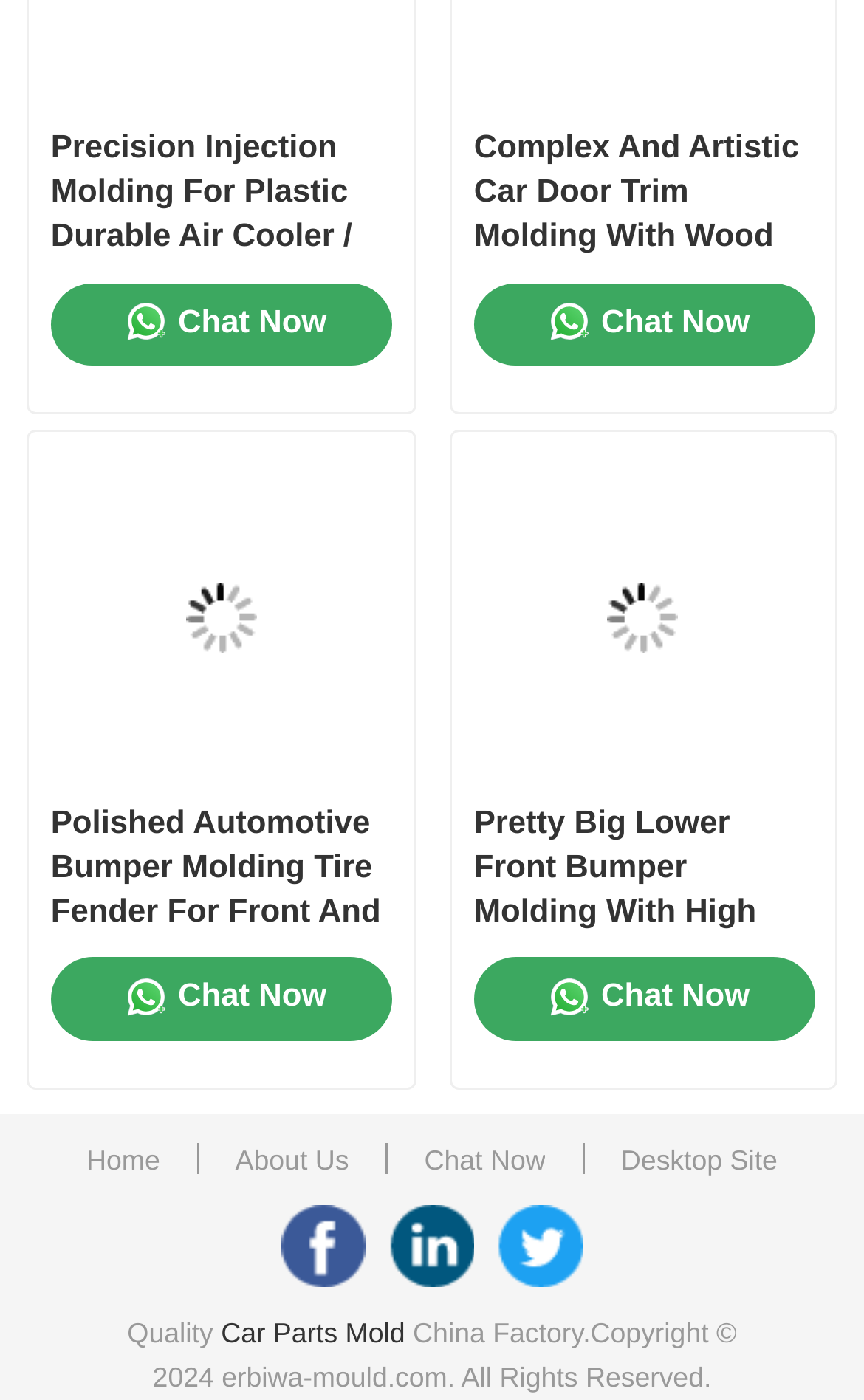Respond to the question with just a single word or phrase: 
What is the first link on the top navigation bar?

Home